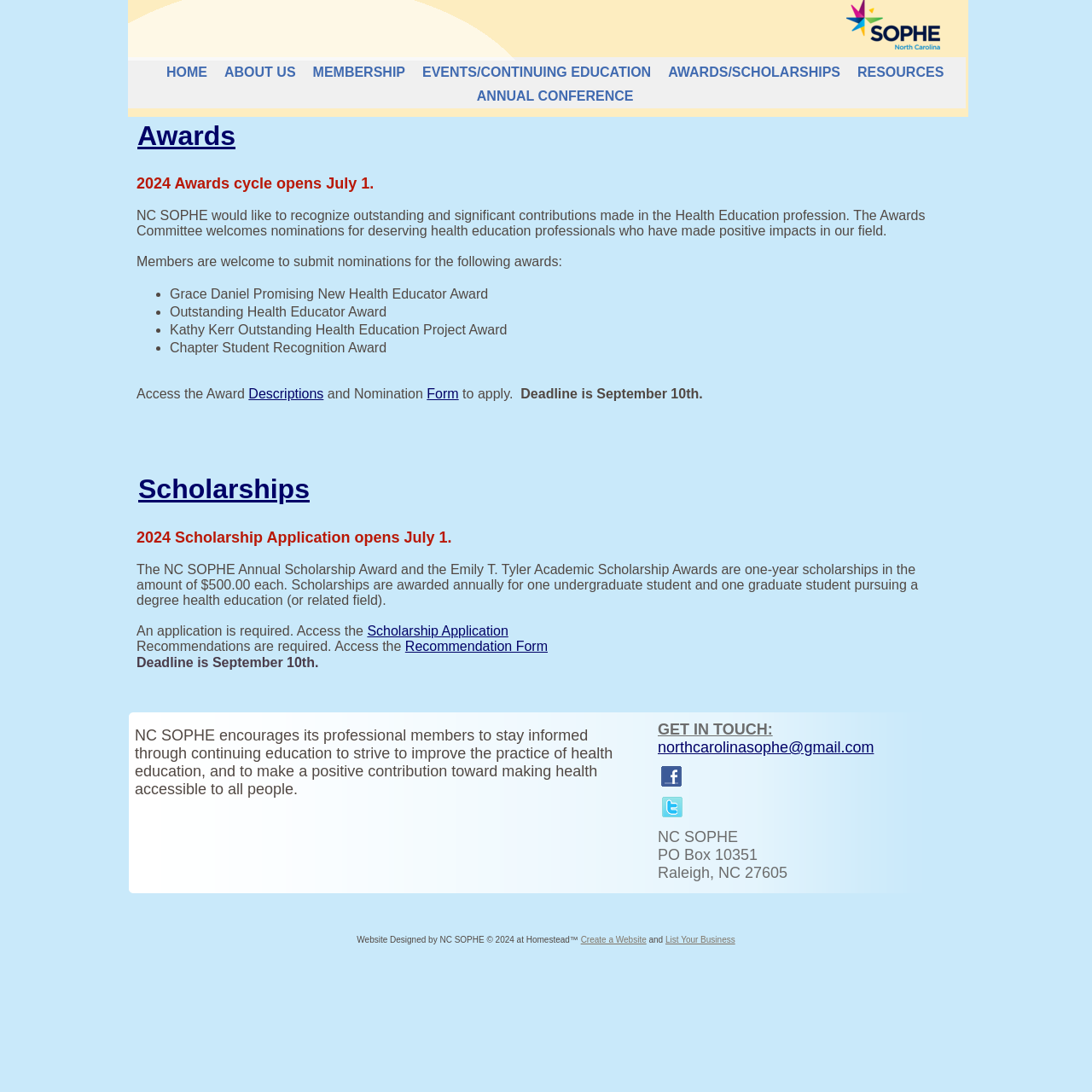Answer the question using only a single word or phrase: 
What is the purpose of the Awards Committee?

To recognize outstanding contributions